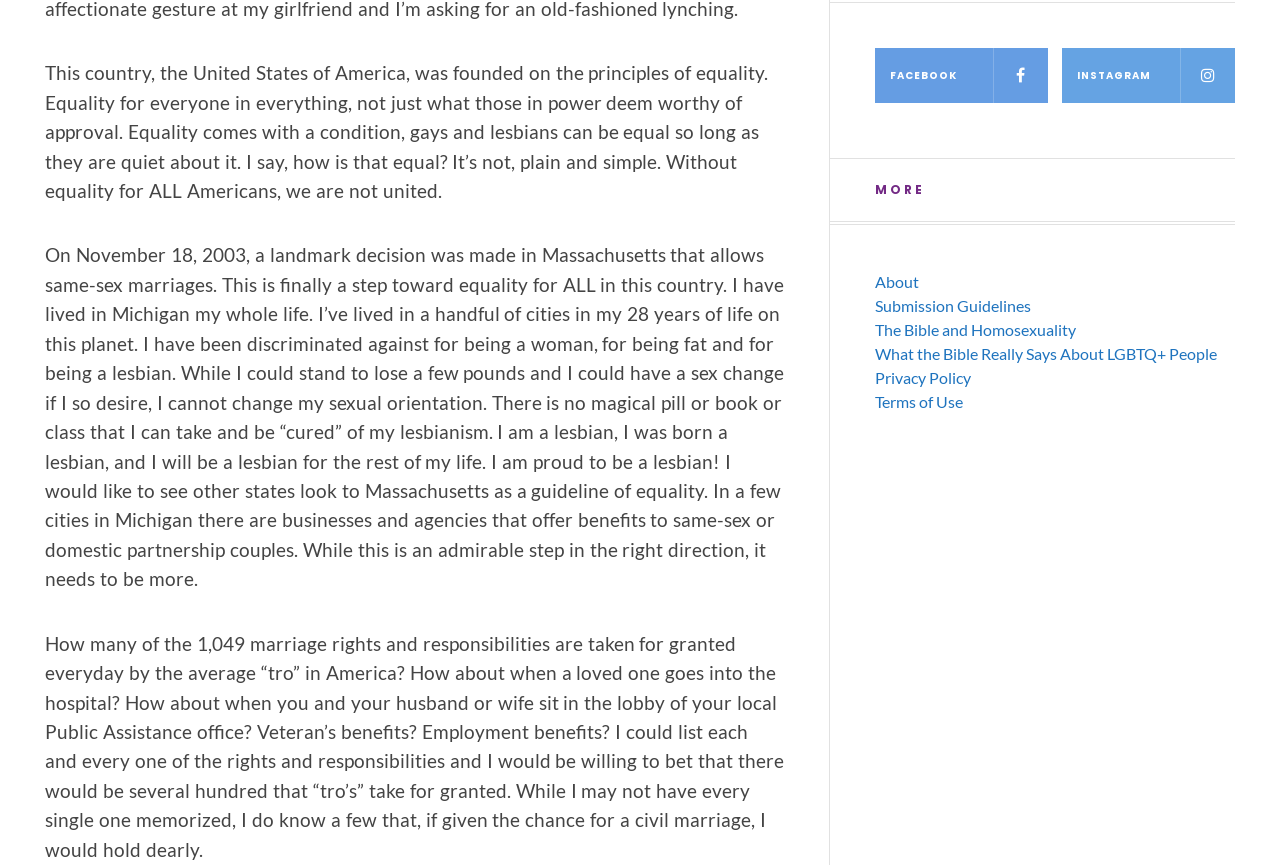Determine the bounding box coordinates of the clickable area required to perform the following instruction: "Explore the page about The Bible and Homosexuality". The coordinates should be represented as four float numbers between 0 and 1: [left, top, right, bottom].

[0.684, 0.392, 0.841, 0.414]